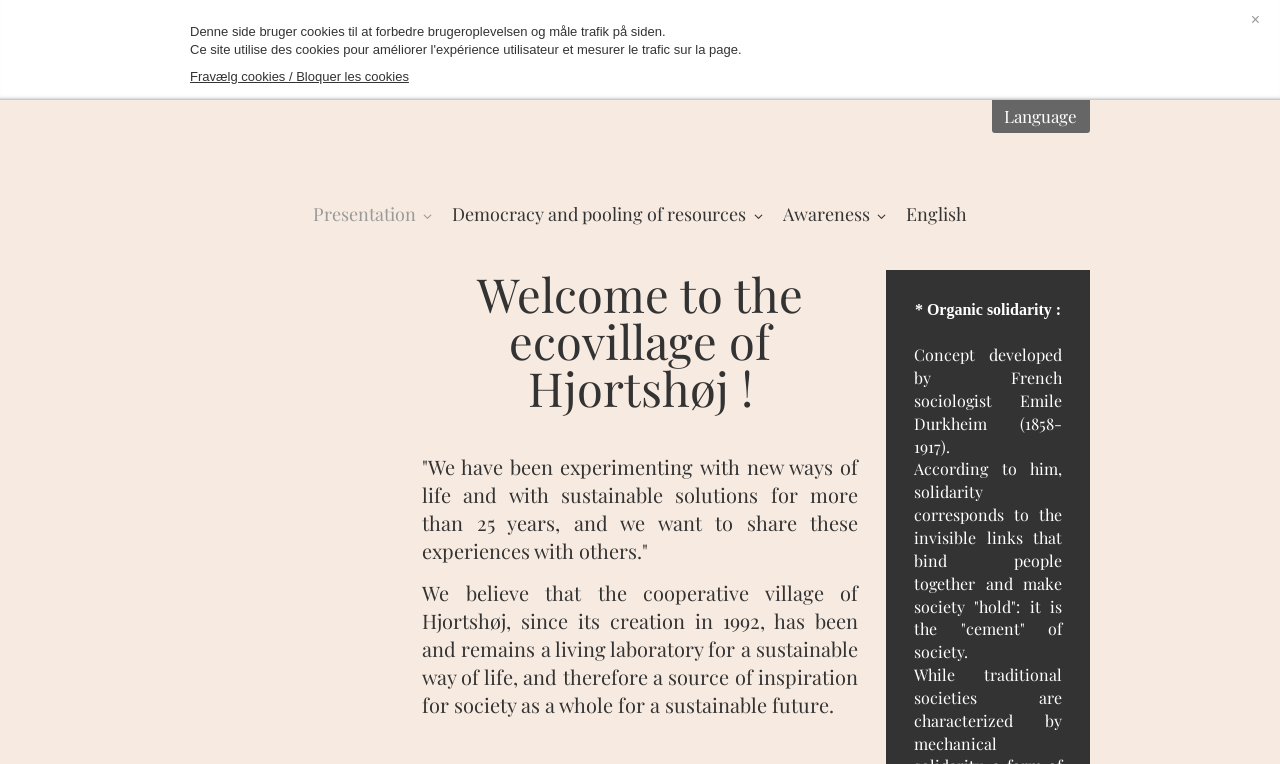Bounding box coordinates are specified in the format (top-left x, top-left y, bottom-right x, bottom-right y). All values are floating point numbers bounded between 0 and 1. Please provide the bounding box coordinate of the region this sentence describes: Awareness

[0.611, 0.264, 0.692, 0.296]